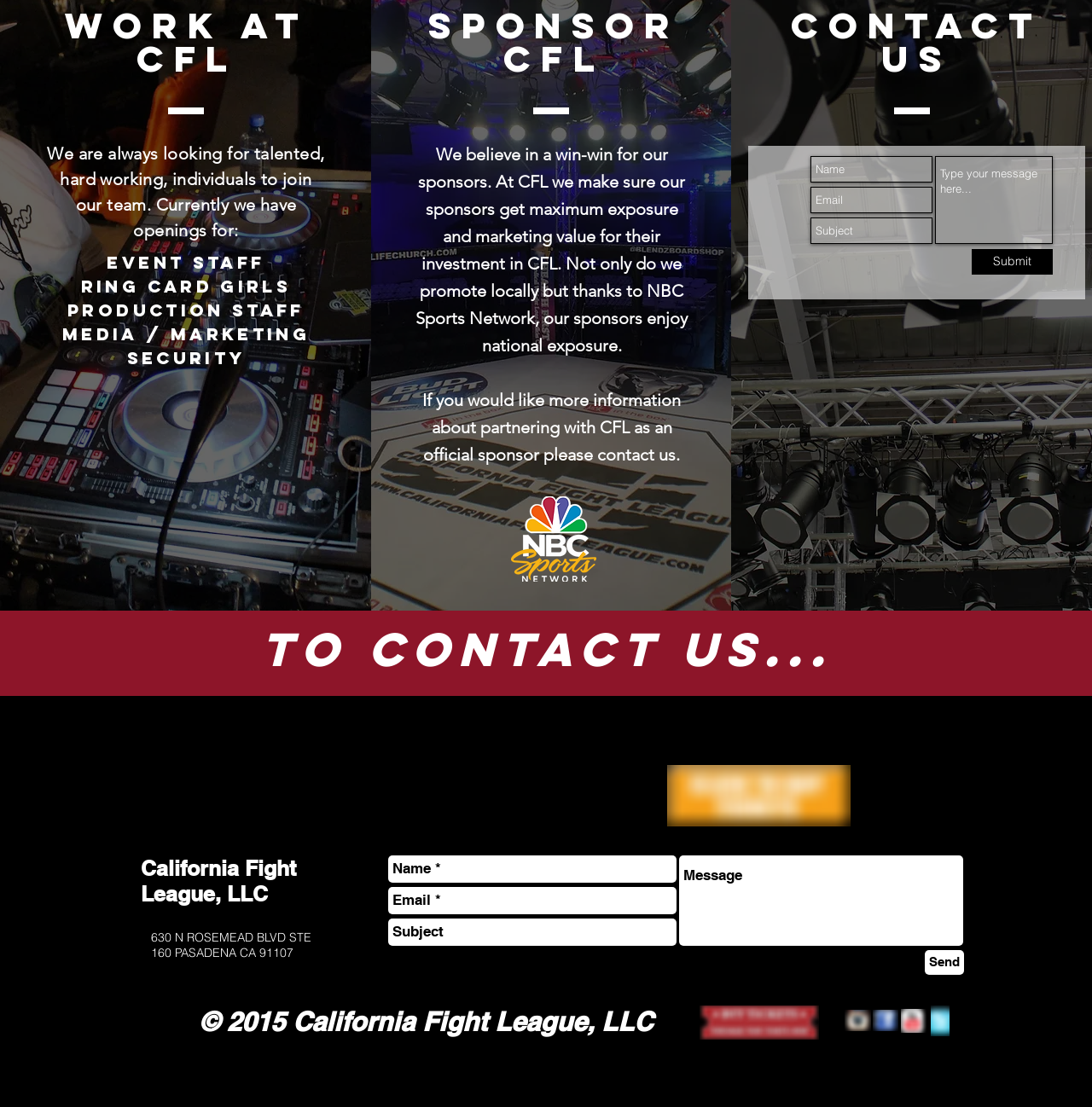What is the purpose of the 'Sponsor' section?
From the image, provide a succinct answer in one word or a short phrase.

To promote sponsors